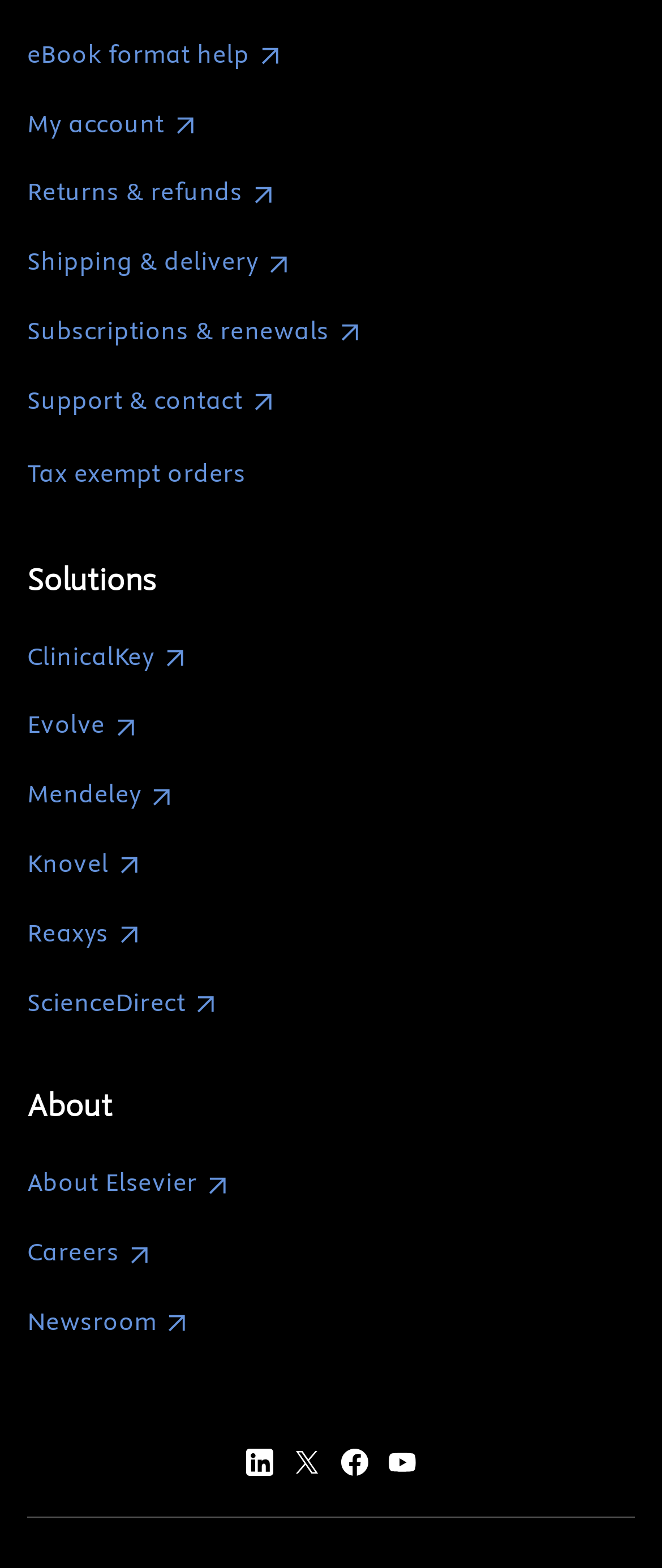What is the first solution listed?
Please ensure your answer to the question is detailed and covers all necessary aspects.

I looked at the 'Solutions' section and found the first solution listed is 'ClinicalKey'.